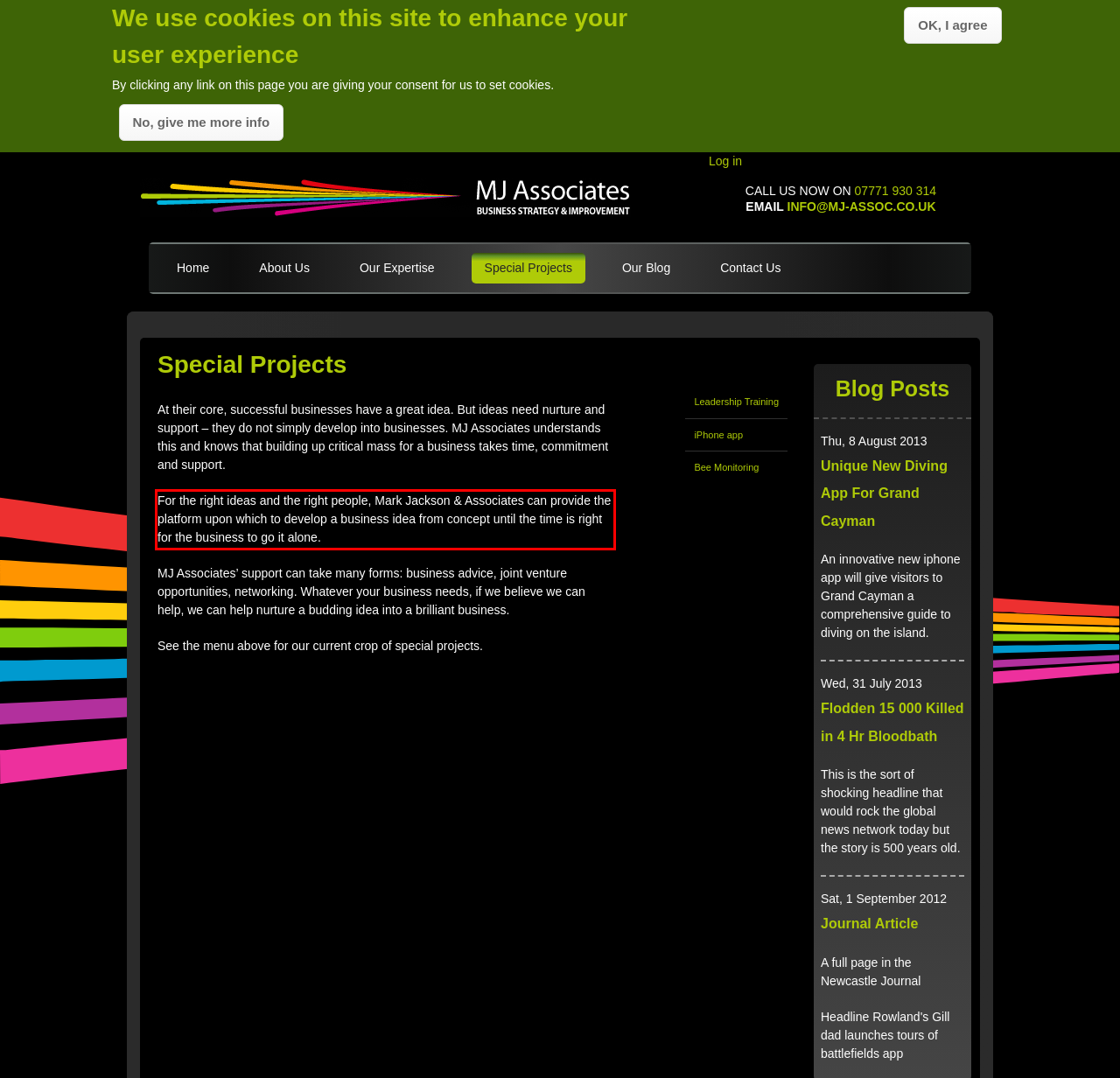From the given screenshot of a webpage, identify the red bounding box and extract the text content within it.

For the right ideas and the right people, Mark Jackson & Associates can provide the platform upon which to develop a business idea from concept until the time is right for the business to go it alone.